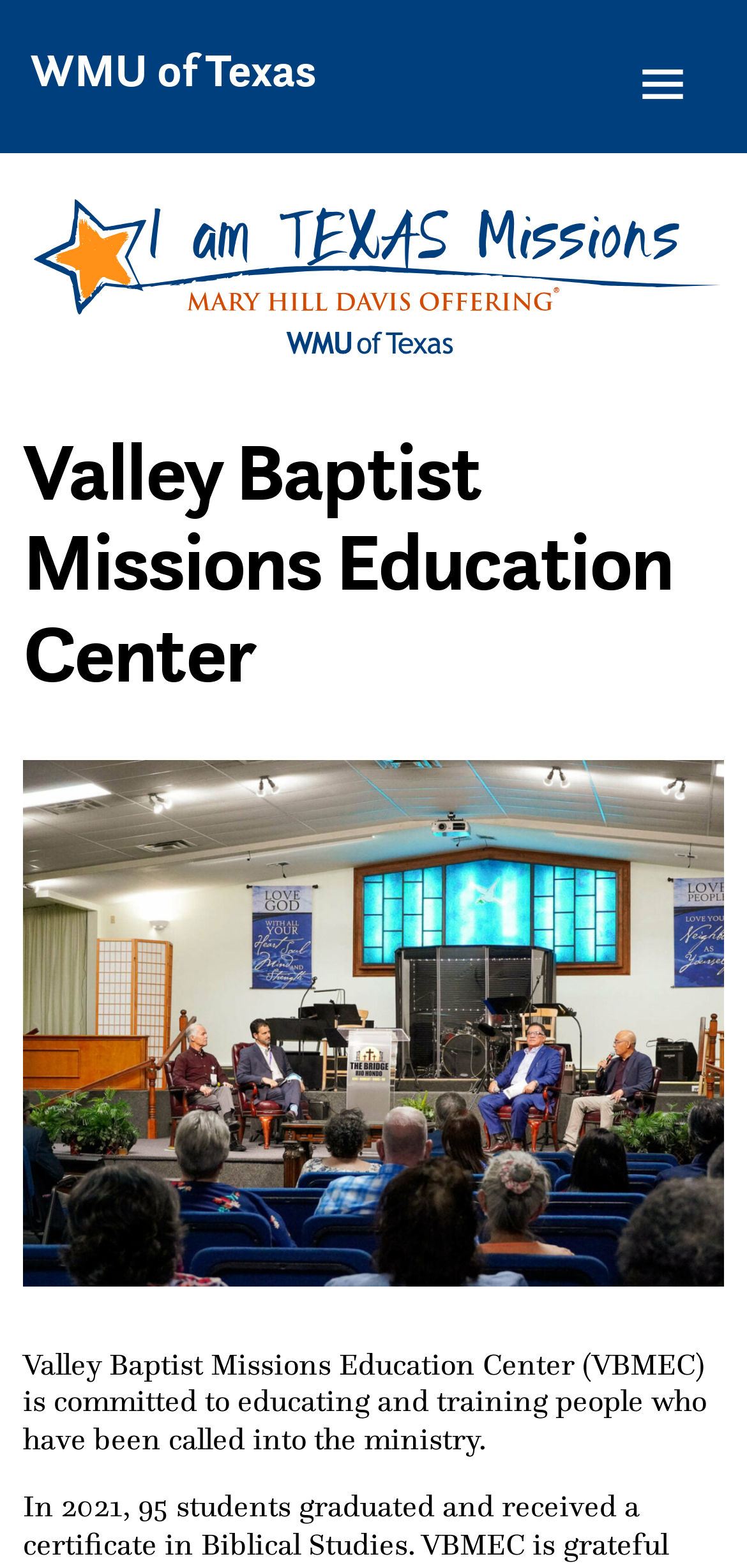What is the name of the offering mentioned on the webpage?
Look at the image and respond with a one-word or short-phrase answer.

Mary Hill Davis Offering for Texas Missions